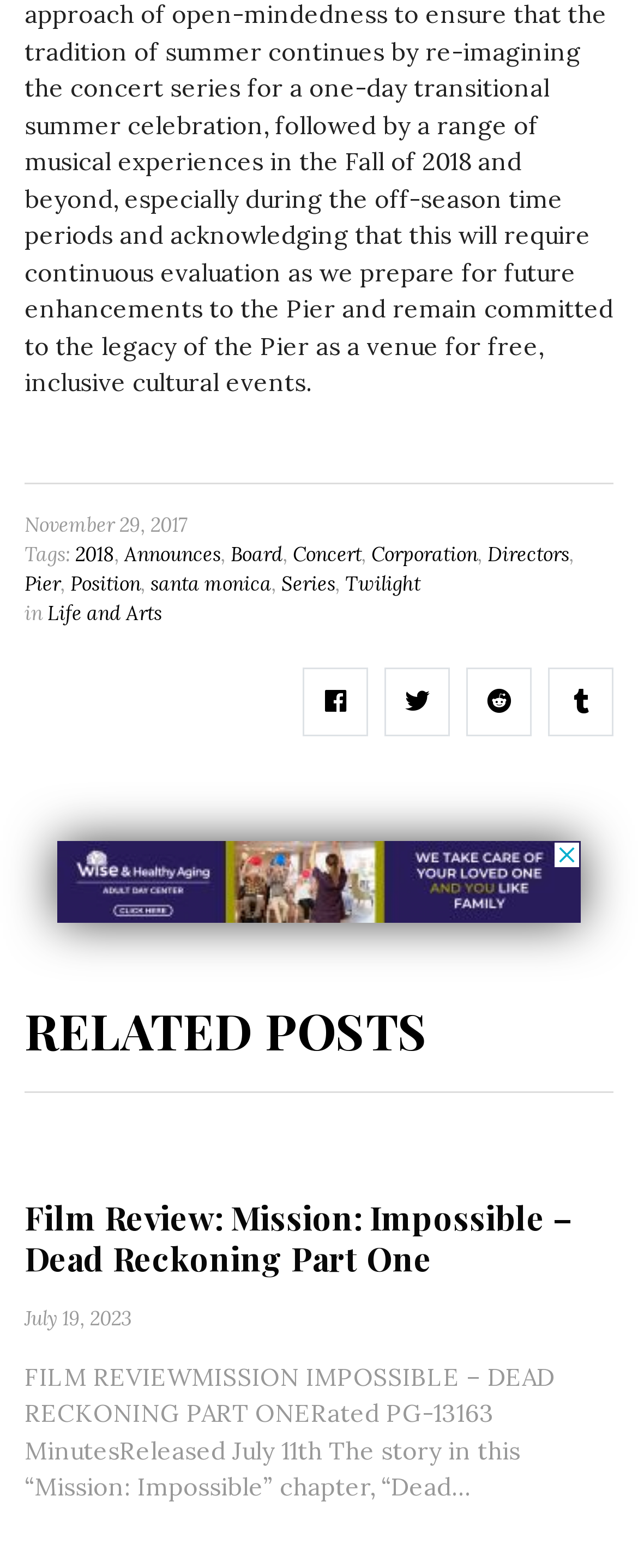Can you show the bounding box coordinates of the region to click on to complete the task described in the instruction: "View the 'Life and Arts' section"?

[0.074, 0.382, 0.254, 0.401]